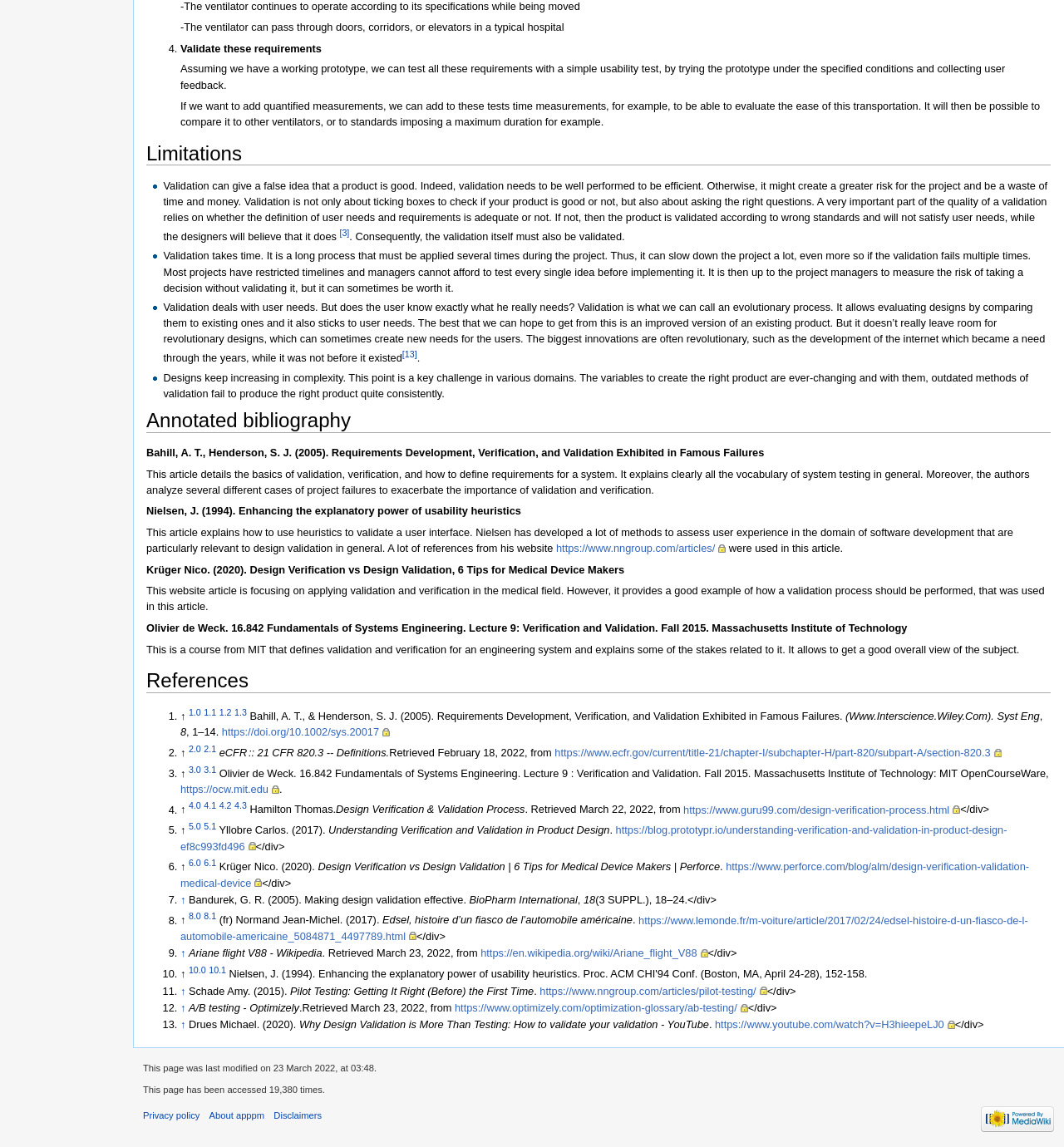Please give the bounding box coordinates of the area that should be clicked to fulfill the following instruction: "Access the course '16.842 Fundamentals of Systems Engineering. Lecture 9: Verification and Validation. Fall 2015. Massachusetts Institute of Technology'". The coordinates should be in the format of four float numbers from 0 to 1, i.e., [left, top, right, bottom].

[0.138, 0.542, 0.853, 0.553]